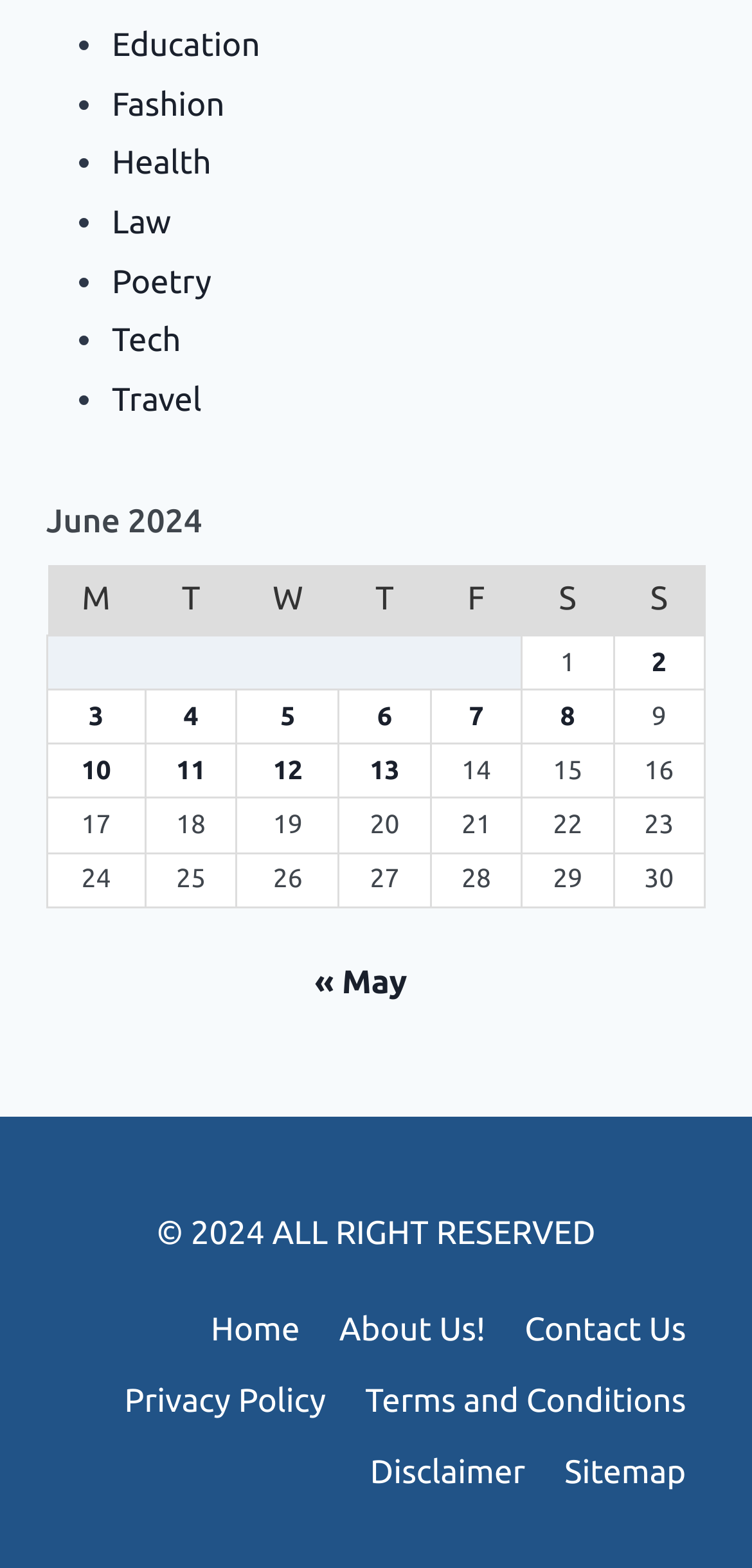Please identify the bounding box coordinates for the region that you need to click to follow this instruction: "Click on Home".

[0.254, 0.825, 0.425, 0.871]